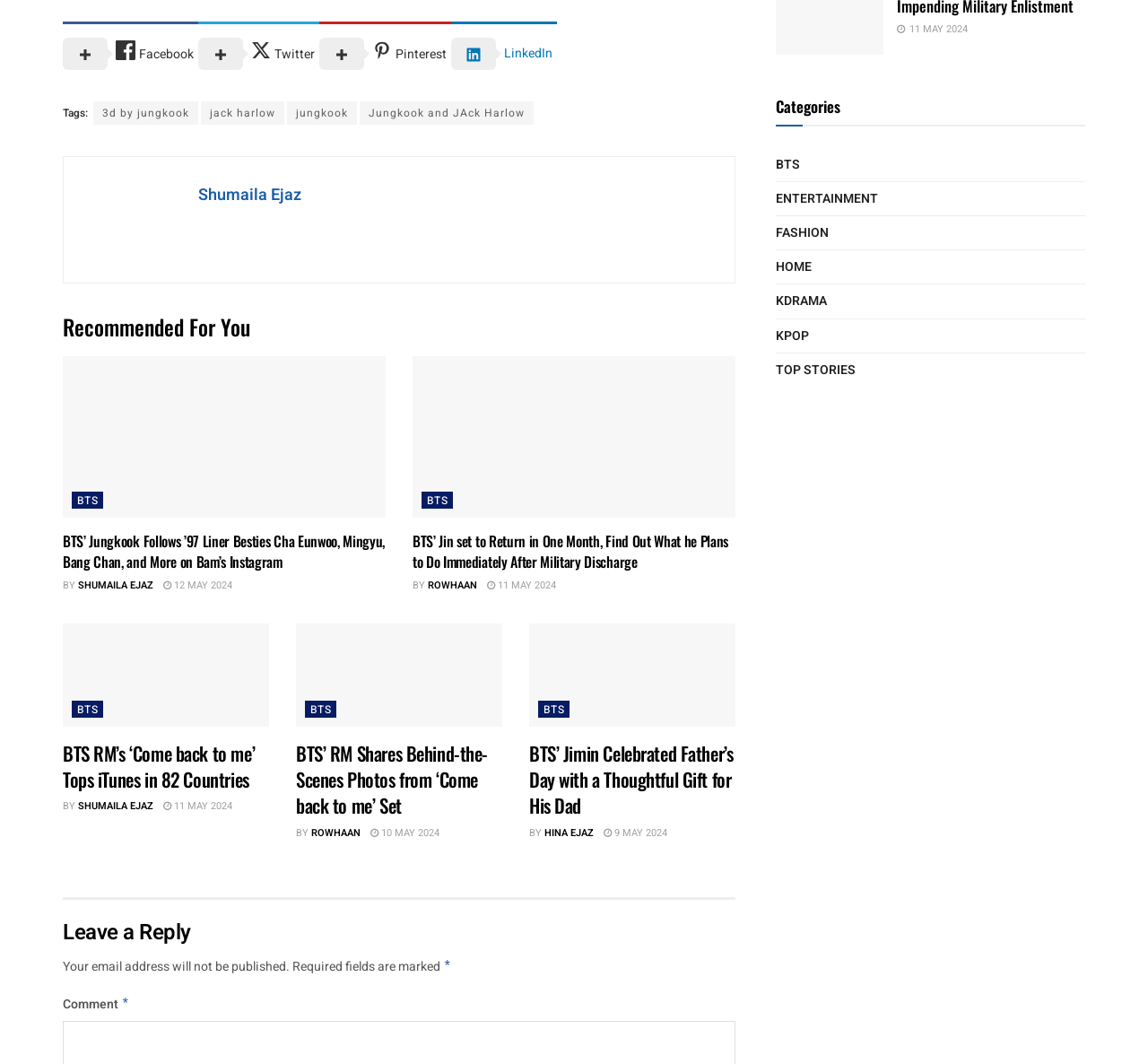What is the published date of the last article?
Answer the question in as much detail as possible.

I looked at the last article section and found the published date, which is '9 MAY 2024', located below the article title and above the author's name.